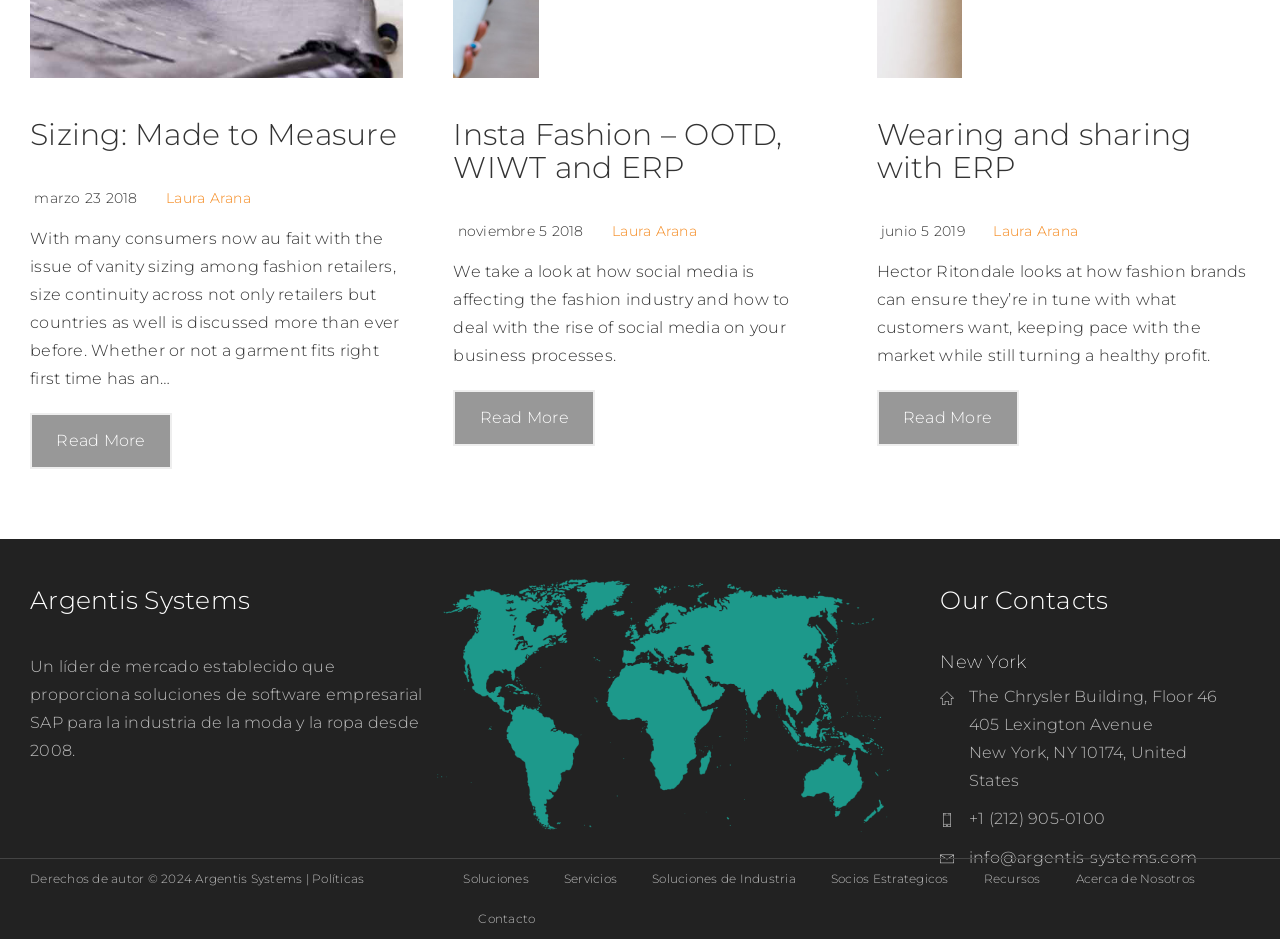Provide a short, one-word or phrase answer to the question below:
What is the name of the company?

Argentis Systems